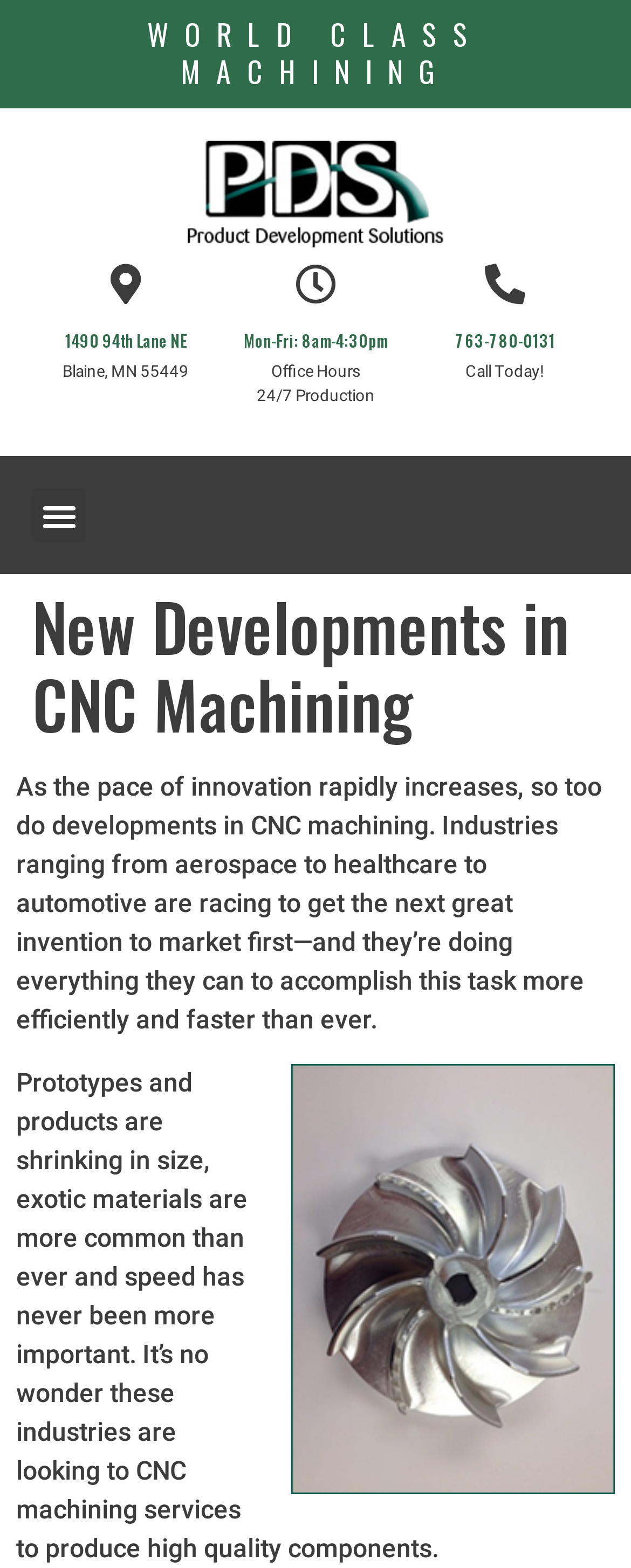What is the phone number of the company?
Respond with a short answer, either a single word or a phrase, based on the image.

763-780-0131